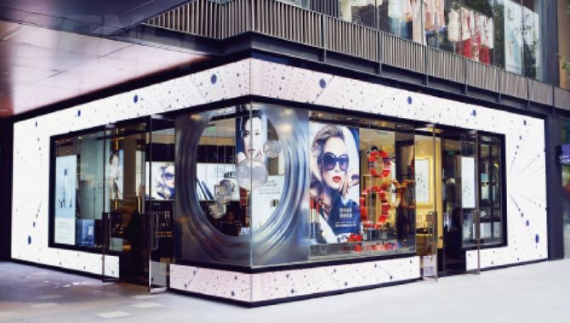Use a single word or phrase to answer the question:
What is the ambiance of the store?

Inviting and contemporary